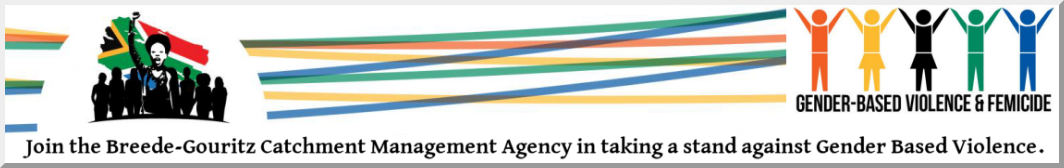Describe every aspect of the image in detail.

The image features a visually impactful banner promoting the Breede-Gouritz Catchment Management Agency's initiative against Gender-Based Violence. Dominated by a strong silhouette of diverse individuals, including a prominent figure holding a raised fist symbolizing empowerment and resistance, the background showcases vibrant colored lines that represent unity and diversity. Accompanying the images, a bold message reads, "Join the Breede-Gouritz Catchment Management Agency in taking a stand against Gender Based Violence," emphasizing the agency's commitment to addressing this critical issue. To the right, stylized icons of individuals holding hands convey solidarity and support in the fight against gender-based violence and femicide. This banner serves both as a call to action and a visual representation of community engagement towards a significant social cause.